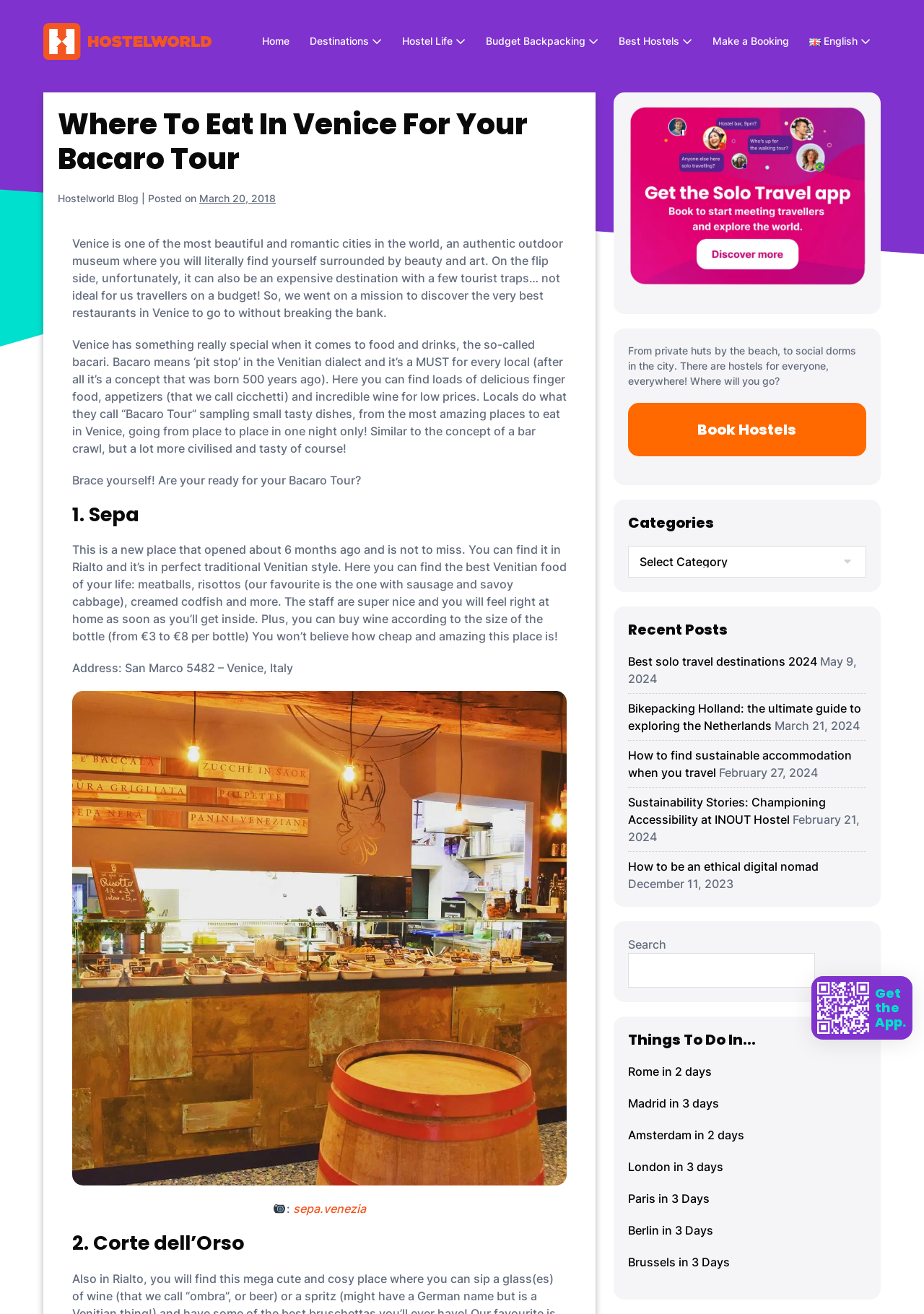What is the main topic of this webpage?
Answer the question with as much detail as possible.

Based on the content of the webpage, it appears to be discussing the best restaurants to visit in Venice, Italy, specifically for a 'Bacaro Tour'.